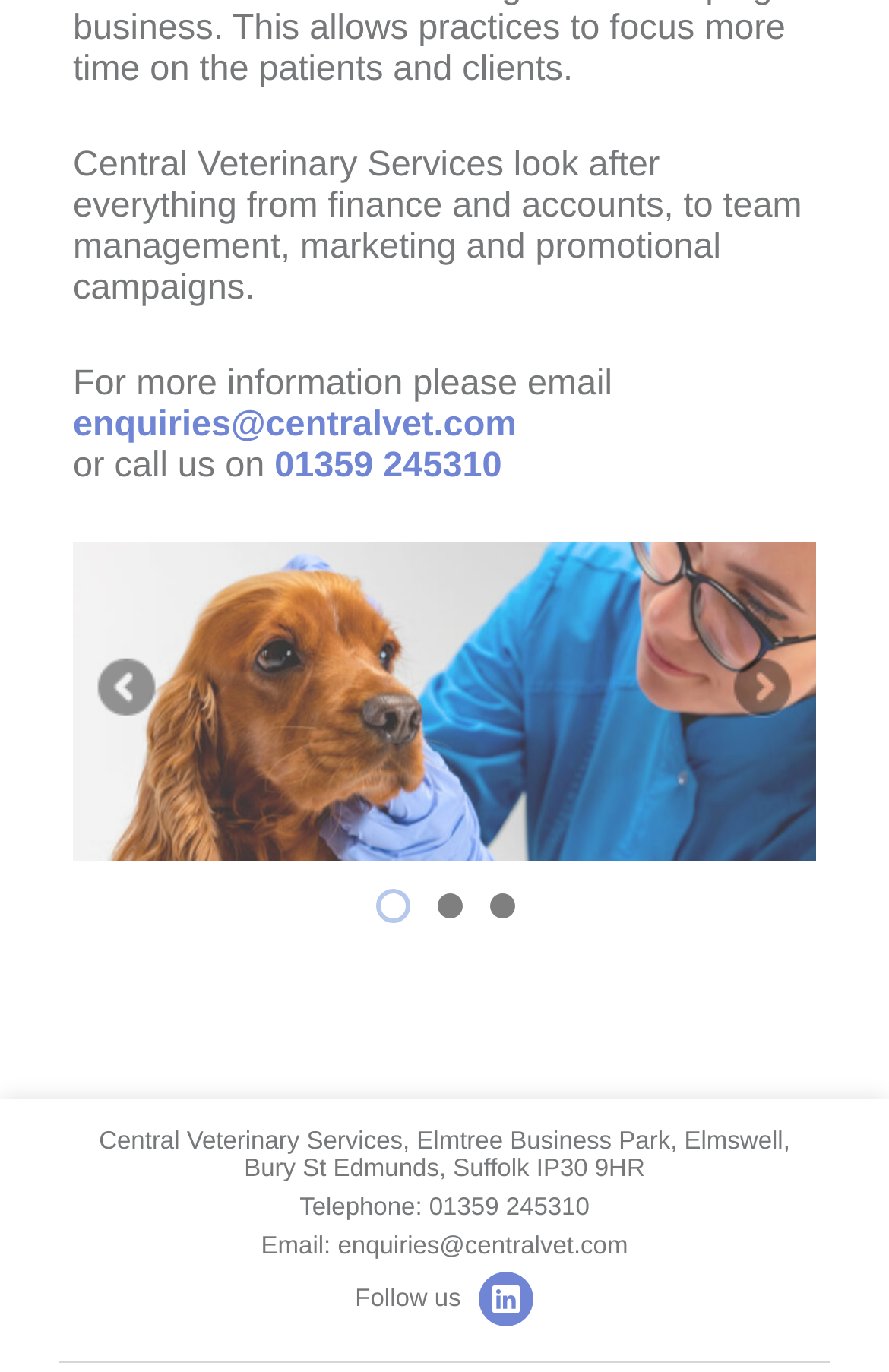Given the element description, predict the bounding box coordinates in the format (top-left x, top-left y, bottom-right x, bottom-right y). Make sure all values are between 0 and 1. Here is the element description: 2

[0.491, 0.651, 0.519, 0.669]